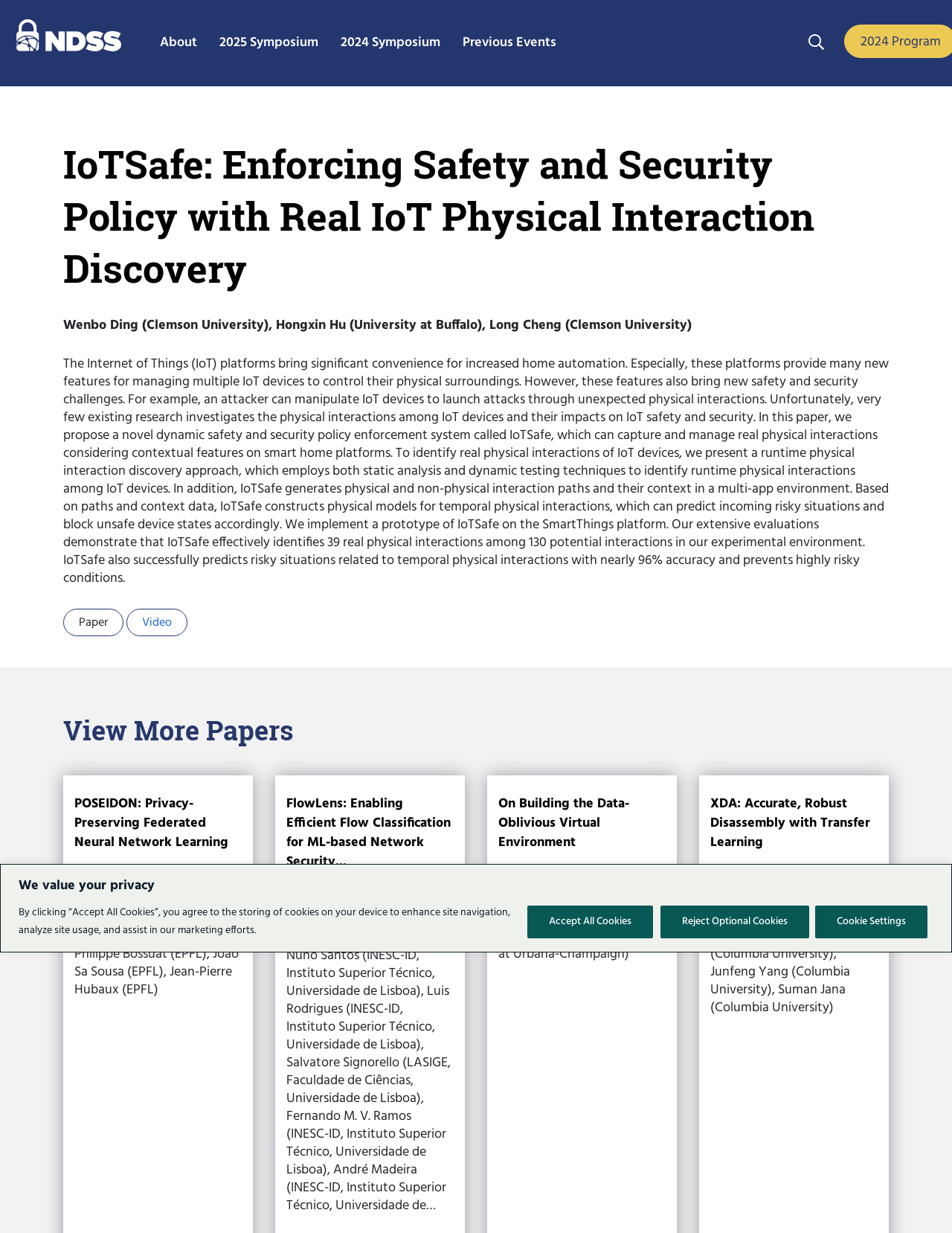Generate a detailed explanation of the webpage's features and information.

This webpage appears to be a conference proceedings or paper archive page, specifically for the NDSS Symposium. At the top, there is a banner with a cookie policy notification, which includes buttons to accept or reject cookies. Below this, there is a logo for NDSS, followed by a navigation menu with links to "About", "2025 Symposium", "2024 Symposium", "Previous Events", and a search icon.

The main content of the page is divided into sections, each featuring a research paper. The first section is titled "IoTSafe: Enforcing Safety and Security Policy with Real IoT Physical Interaction Discovery" and includes a brief abstract, author information, and buttons to access the paper and video. This section is followed by a "View More Papers" heading, which suggests that there are additional papers available.

Below this, there are several more paper sections, each with a title, author information, and a link to the paper. These papers have titles such as "POSEIDON: Privacy-Preserving Federated Neural Network Learning", "FlowLens: Enabling Efficient Flow Classification for ML-based Network Security...", "On Building the Data-Oblivious Virtual Environment", and "XDA: Accurate, Robust Disassembly with Transfer Learning". Each section is separated by a small gap, making it easy to distinguish between the different papers.

Overall, the page appears to be a collection of research papers related to computer security and networking, with a focus on the NDSS Symposium.